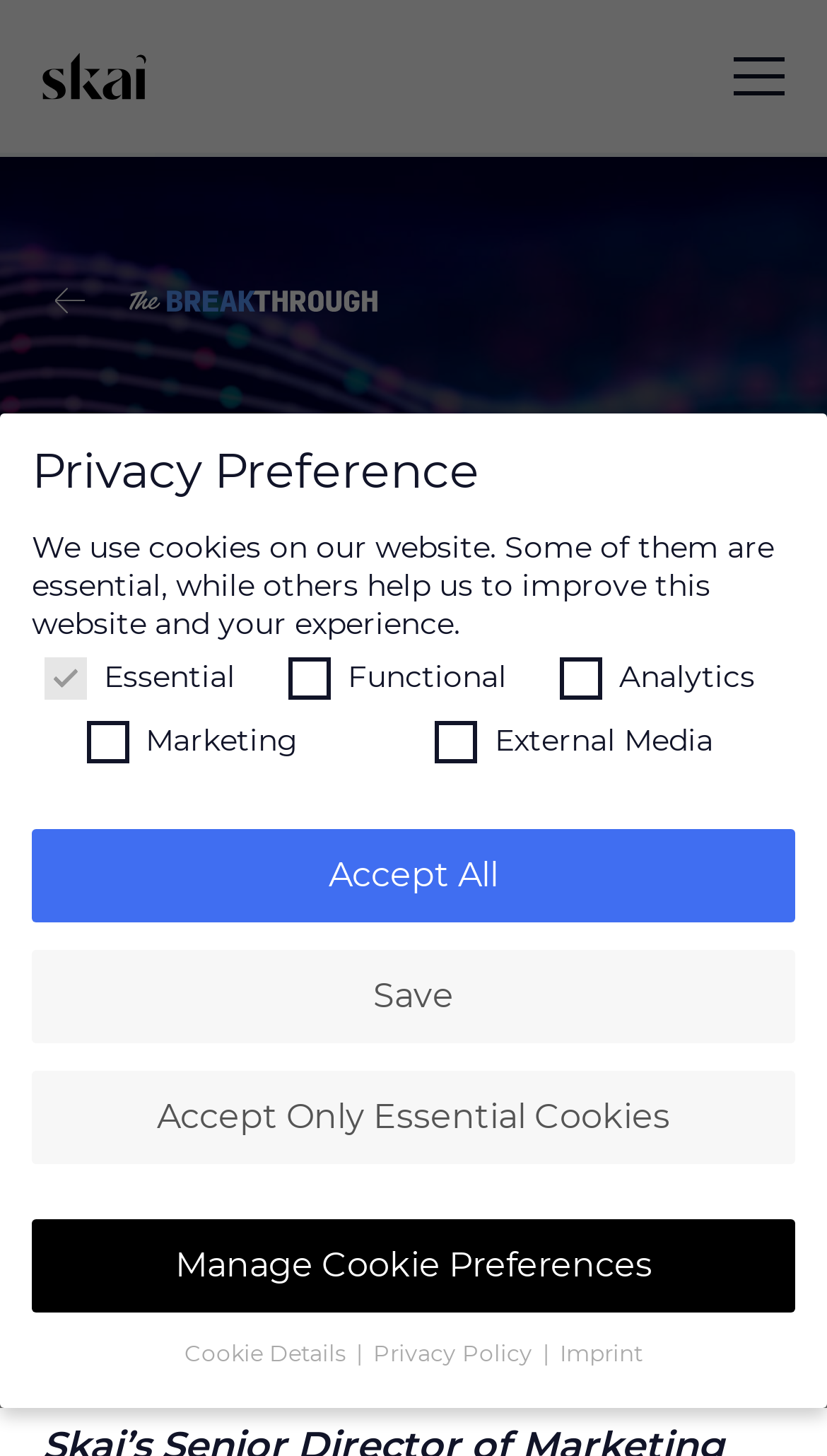Please determine the bounding box coordinates of the element to click in order to execute the following instruction: "go to home page". The coordinates should be four float numbers between 0 and 1, specified as [left, top, right, bottom].

[0.051, 0.036, 0.205, 0.068]